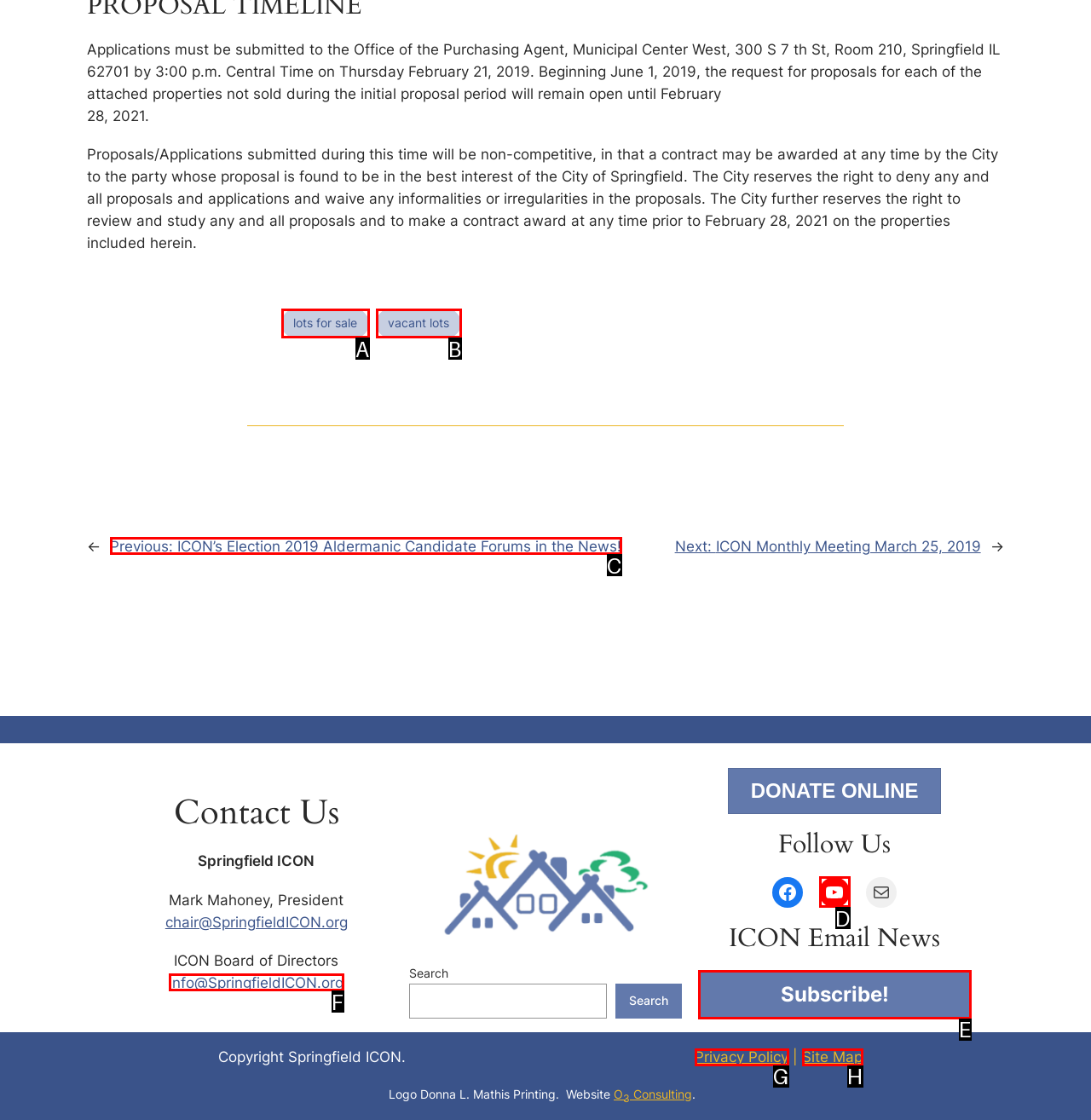Show which HTML element I need to click to perform this task: Visit 'vacant lots' Answer with the letter of the correct choice.

B